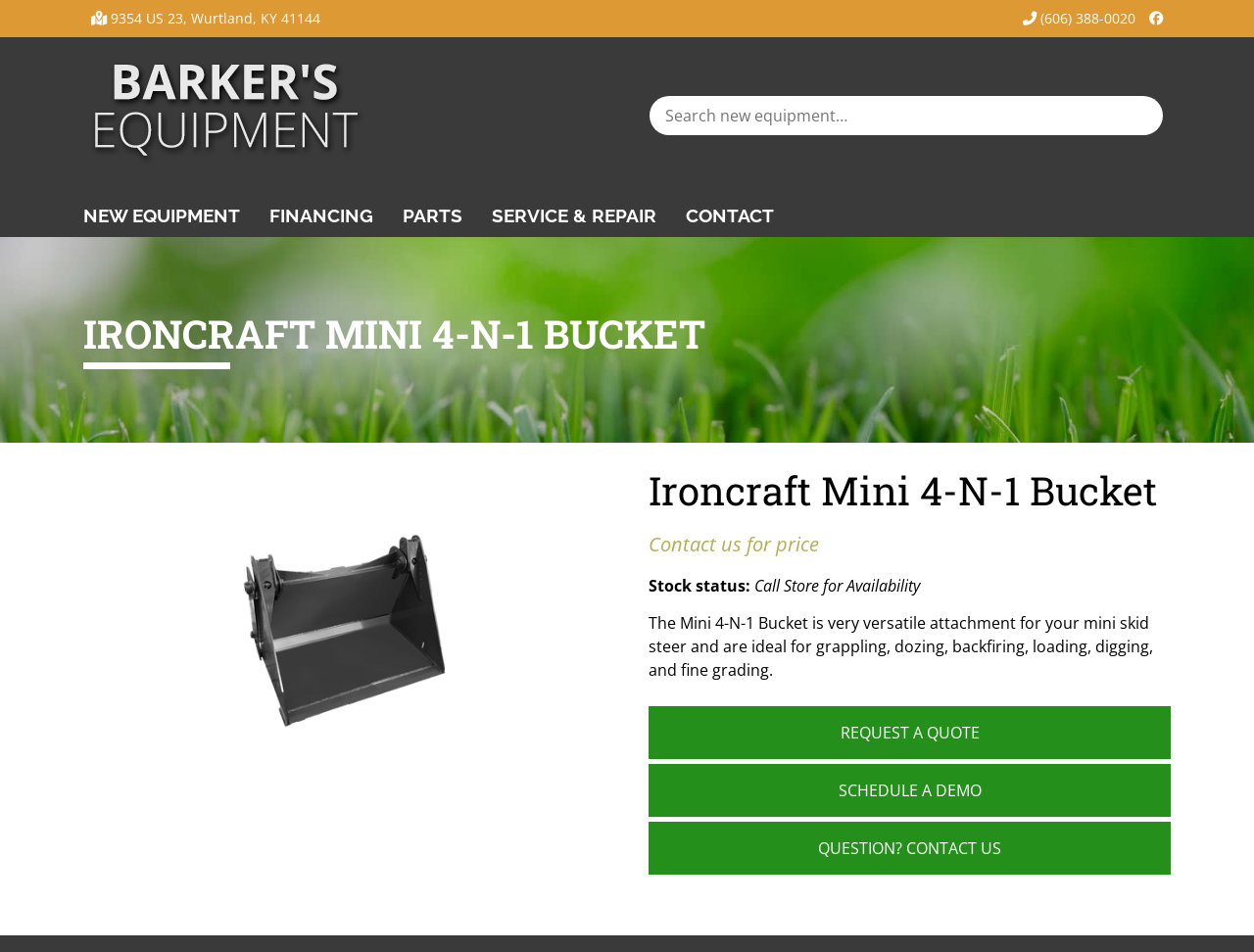Please identify the bounding box coordinates of the region to click in order to complete the given instruction: "Search for equipment". The coordinates should be four float numbers between 0 and 1, i.e., [left, top, right, bottom].

[0.518, 0.1, 0.927, 0.142]